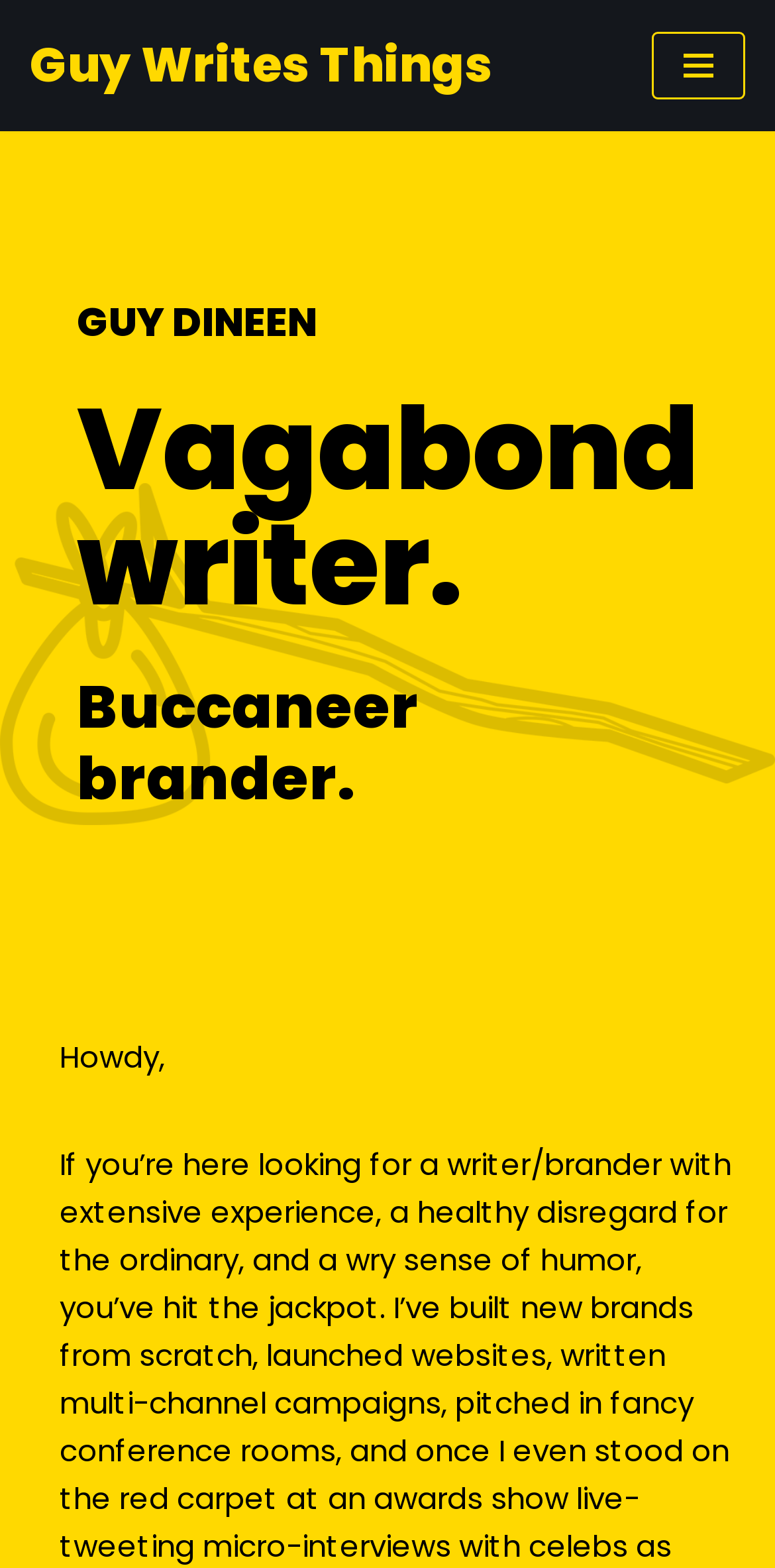Answer the following in one word or a short phrase: 
What is the greeting on the webpage?

Howdy,